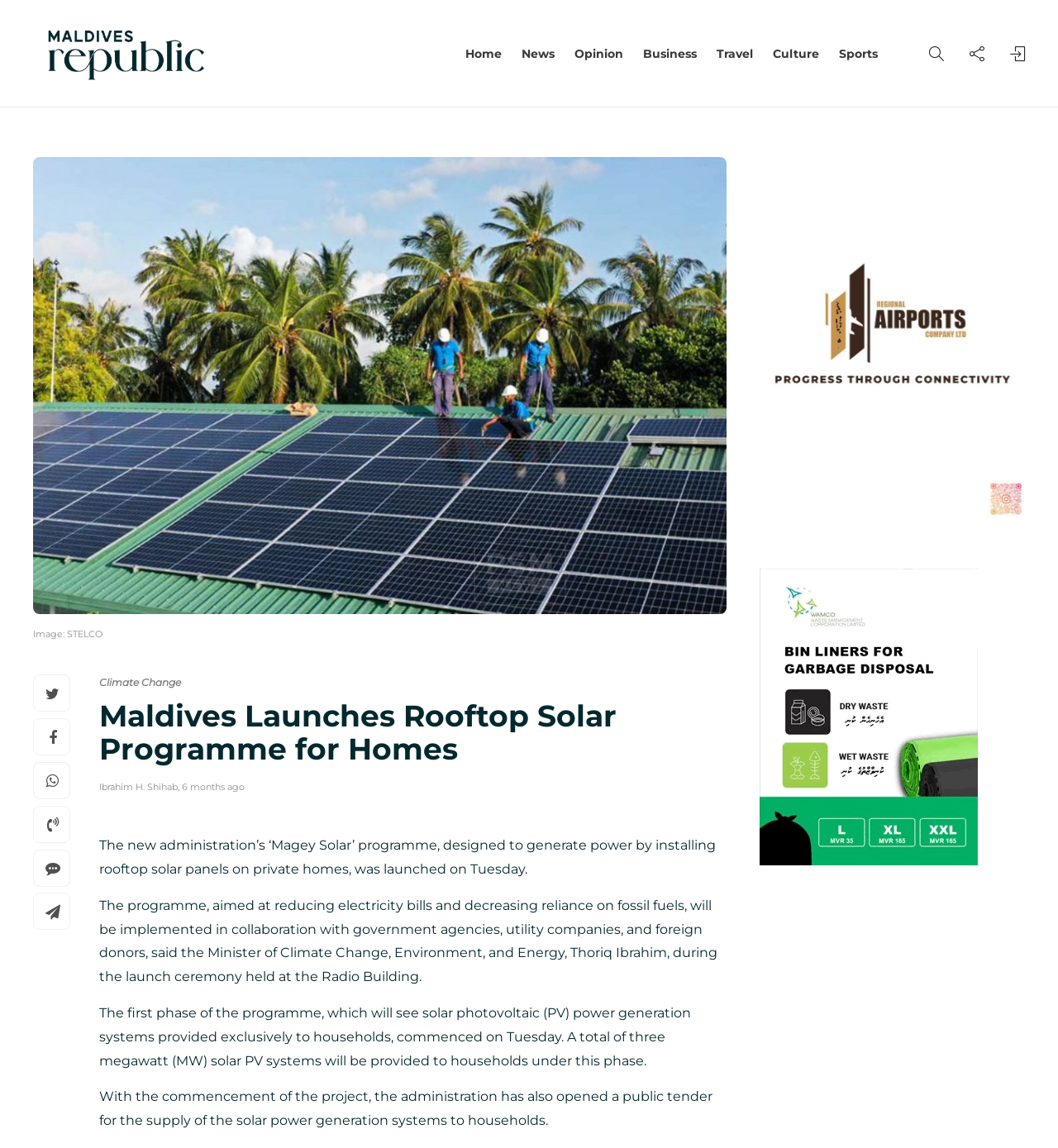What is the name of the programme launched by the new administration?
Look at the image and answer with only one word or phrase.

Magey Solar